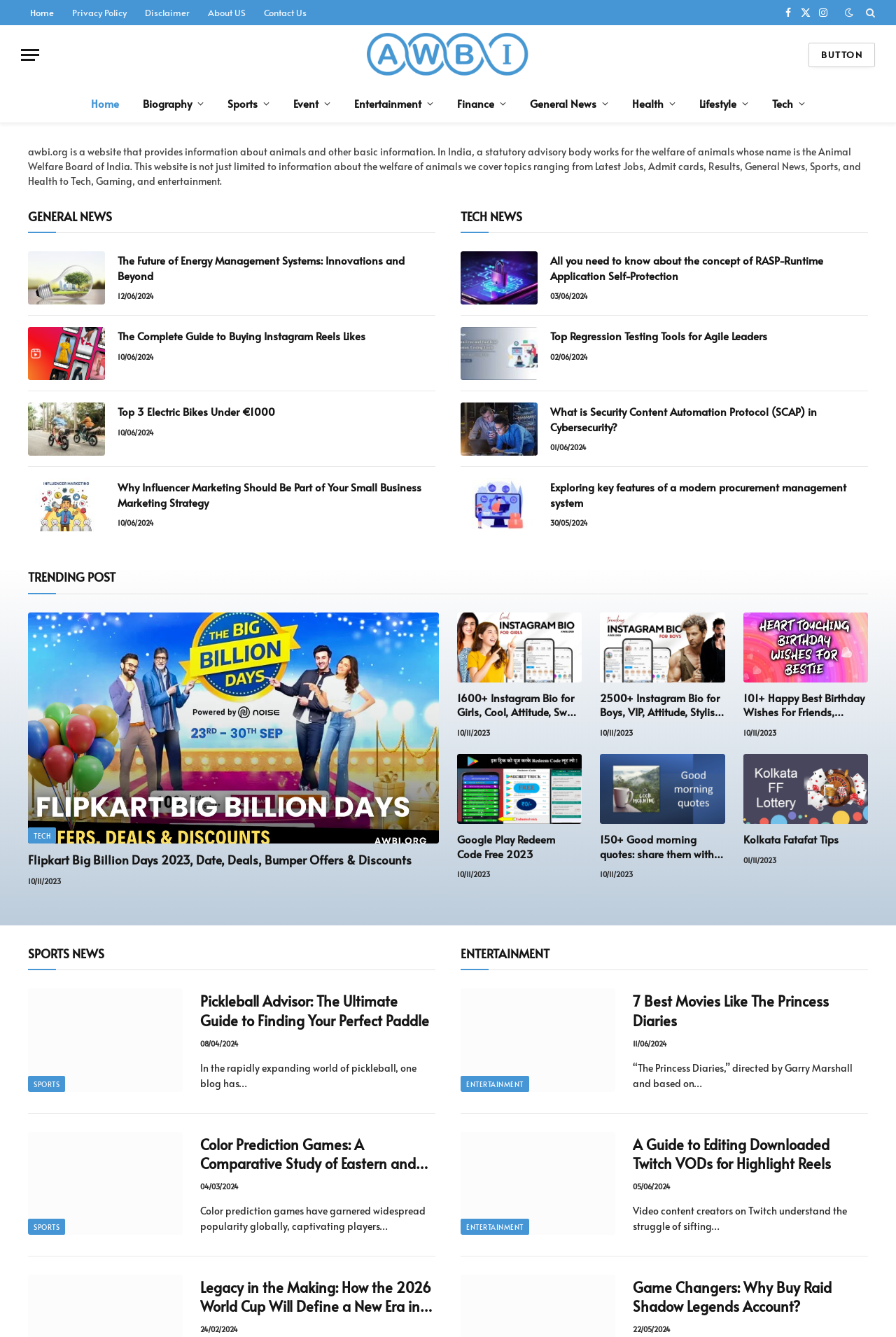Please reply with a single word or brief phrase to the question: 
How many social media links are available in the top-right corner?

4